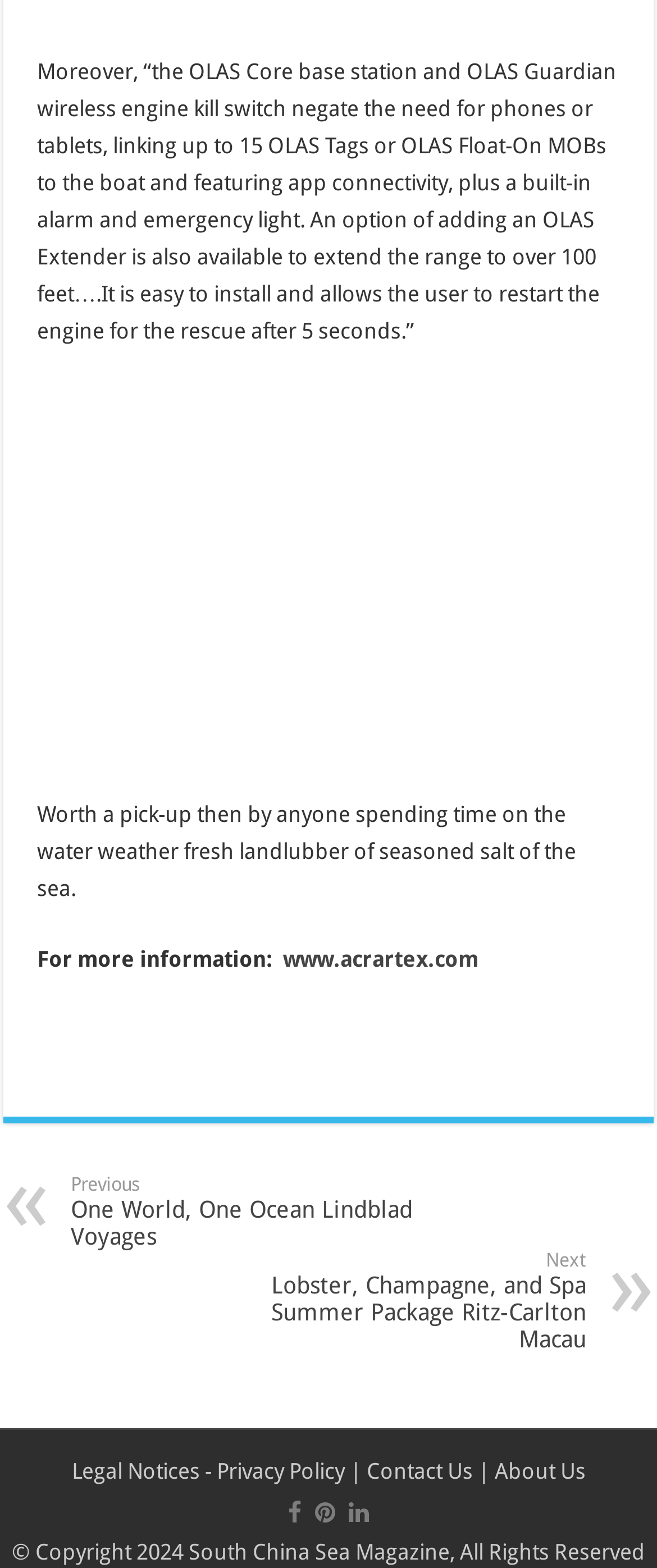Identify the bounding box of the HTML element described here: "title="Pinterest"". Provide the coordinates as four float numbers between 0 and 1: [left, top, right, bottom].

[0.474, 0.952, 0.515, 0.977]